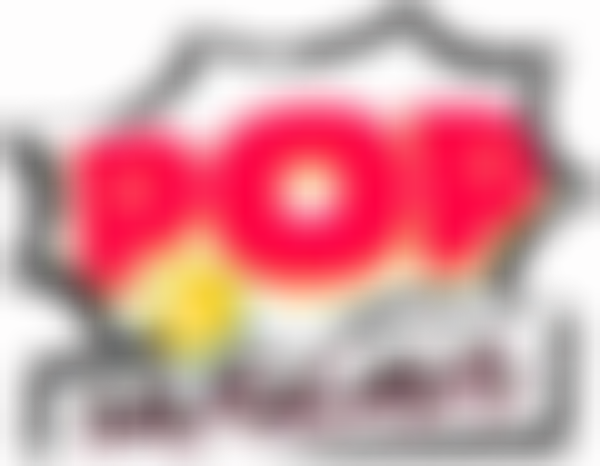Generate an elaborate caption that covers all aspects of the image.

The image features a vibrant and playful logo that prominently displays the word "POP" in bold, bright pink letters. The design includes a comic-style burst or explosion effect, representing excitement and energy. Behind the text, yellow accents and a shadowed outline enhance the visual impact, creating a dynamic sense of movement. Below "POP," the logo is accompanied by the tagline or additional text that reads "the festival" in a contrasting font. This playful and eye-catching design suggests a fun and lively atmosphere, likely associated with an event or celebration.